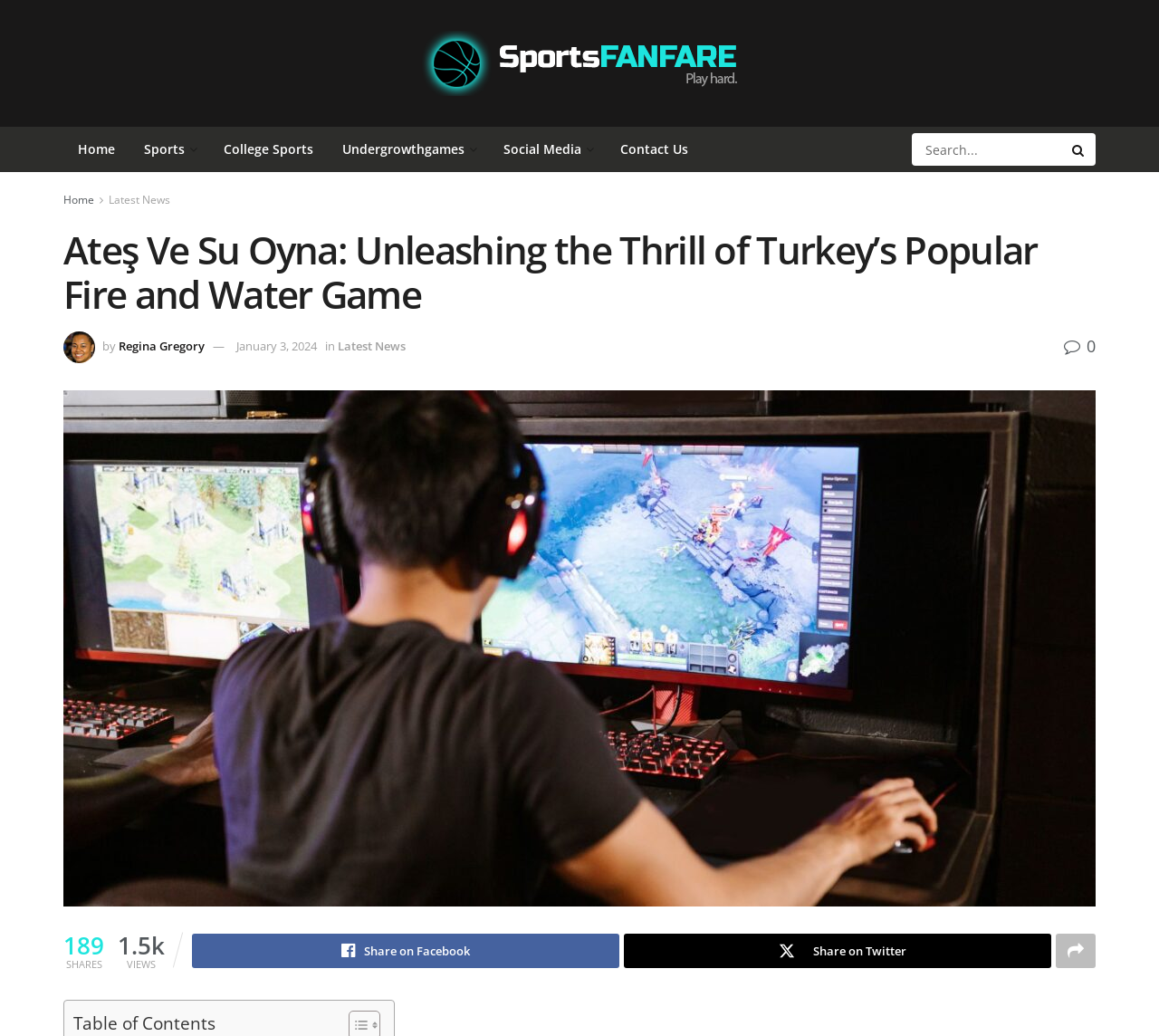Find the headline of the webpage and generate its text content.

Ateş Ve Su Oyna: Unleashing the Thrill of Turkey’s Popular Fire and Water Game